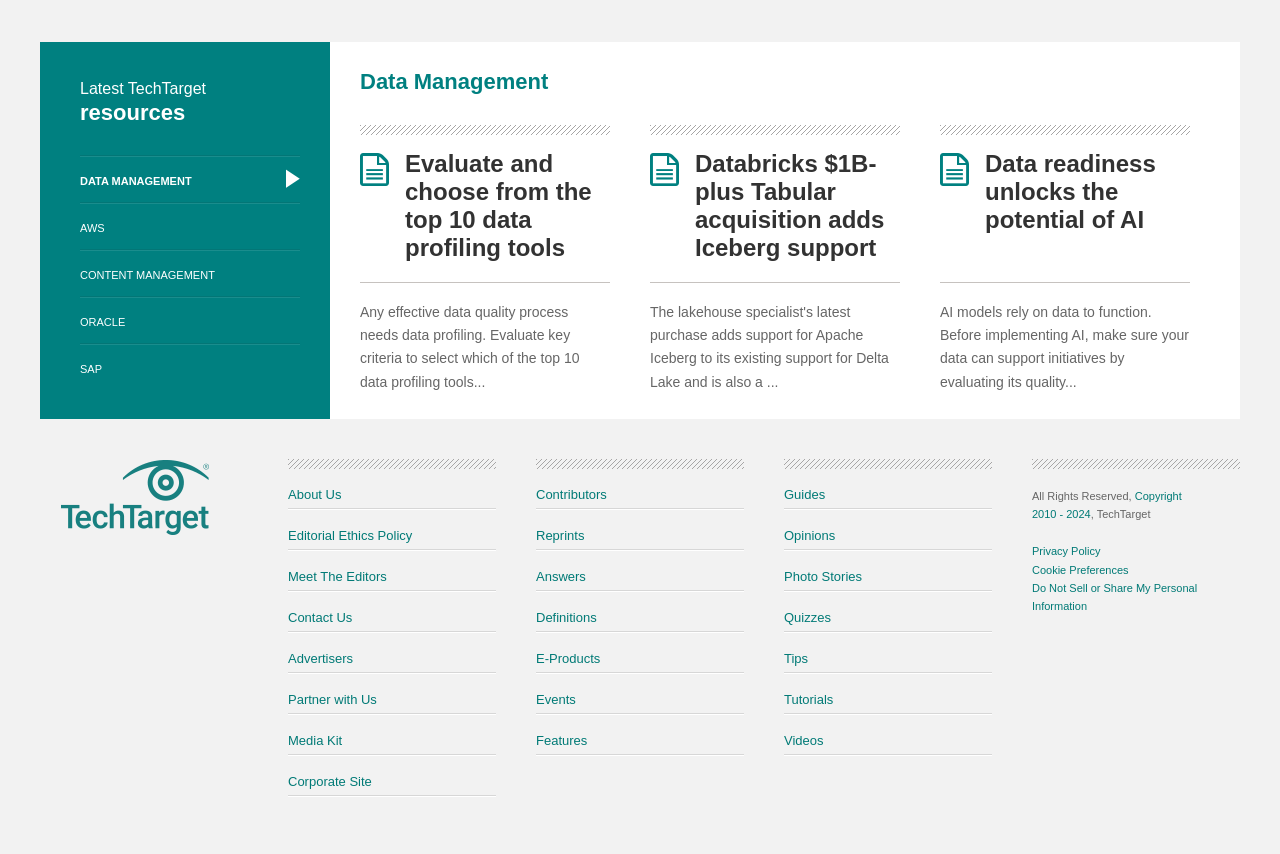What type of resources are provided by the website?
Look at the image and respond with a single word or a short phrase.

Data management resources